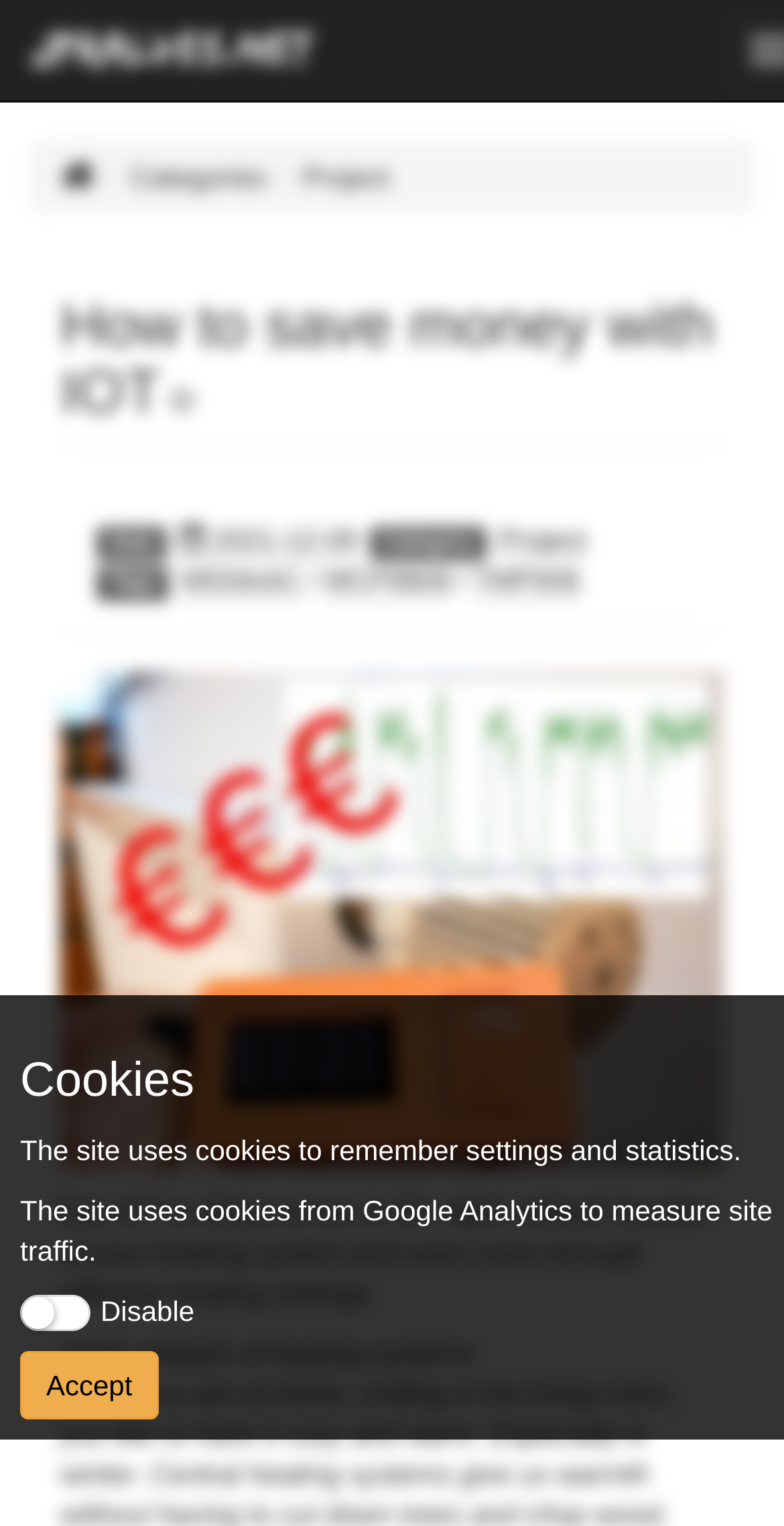Provide the bounding box coordinates for the UI element that is described by this text: "TMP006". The coordinates should be in the form of four float numbers between 0 and 1: [left, top, right, bottom].

[0.604, 0.369, 0.74, 0.391]